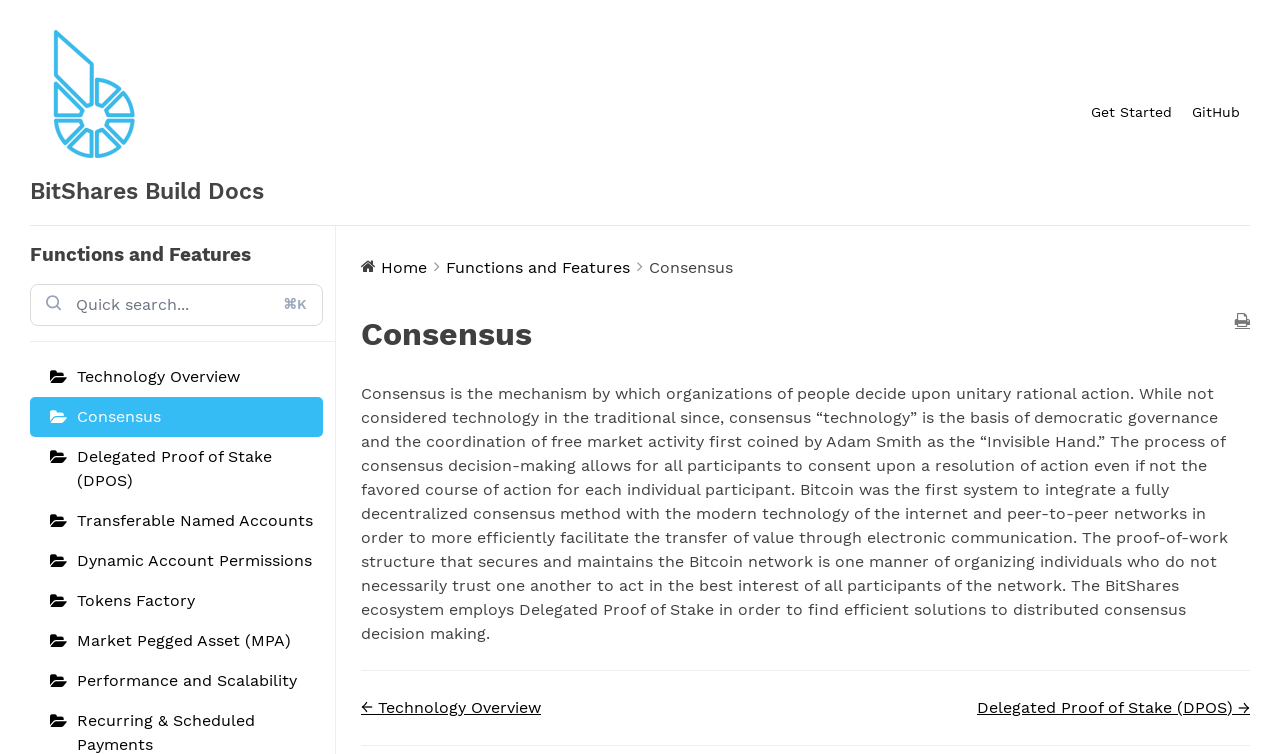Could you locate the bounding box coordinates for the section that should be clicked to accomplish this task: "Go to the 'GitHub' page".

[0.923, 0.135, 0.977, 0.163]